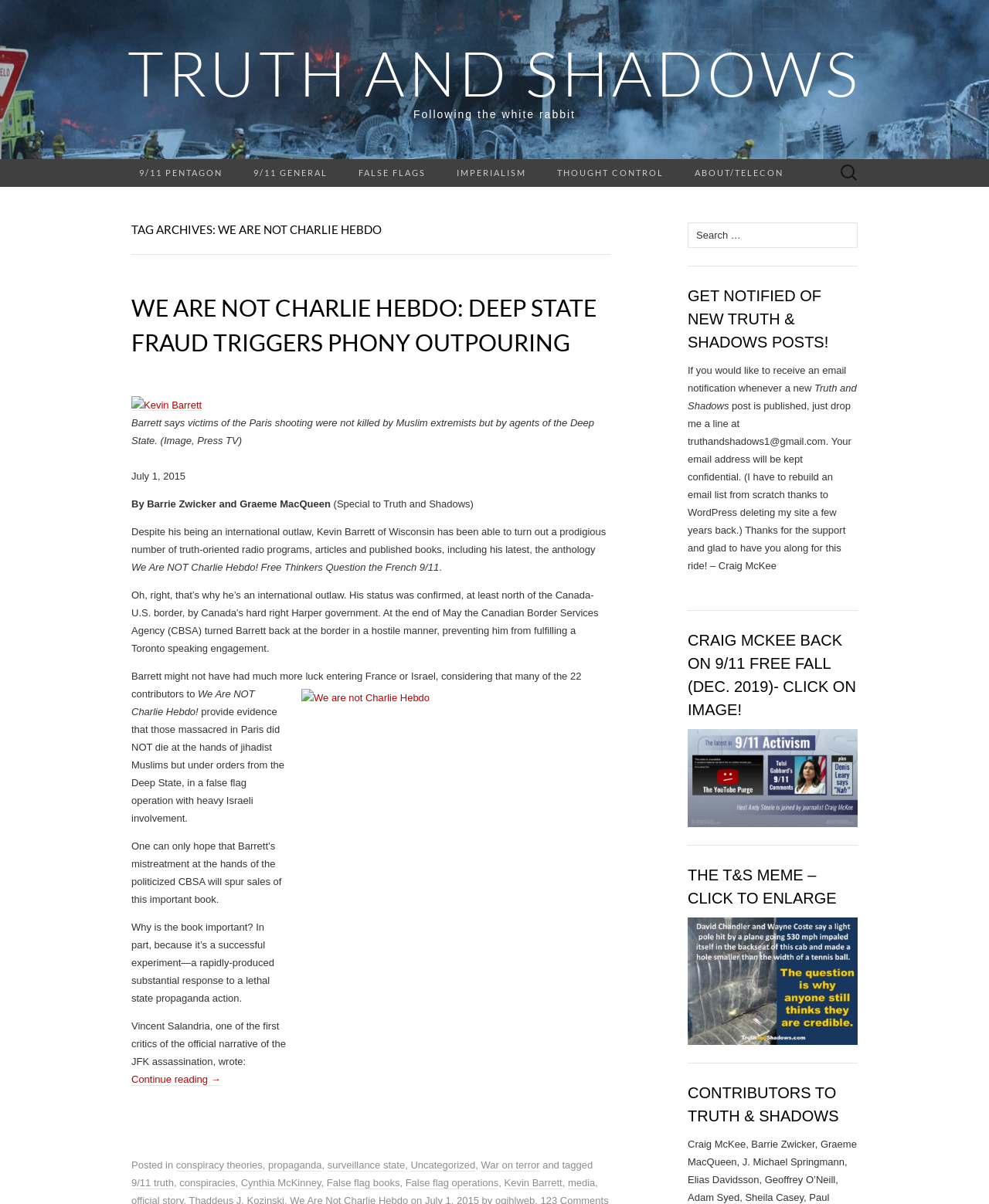Answer succinctly with a single word or phrase:
What is the topic of the article?

We Are Not Charlie Hebdo